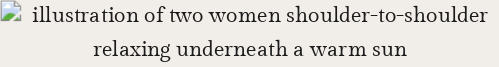Offer a comprehensive description of the image.

The image features an illustration of two women sitting shoulder-to-shoulder, enjoying a moment of relaxation beneath a warm sun. Their serene expressions and body language convey a sense of camaraderie and tranquility, capturing the essence of friendship and comfort. The bright, sunny backdrop enhances the cheerful atmosphere, inviting viewers to appreciate the joy of shared experiences in a peaceful setting. This imagery aligns beautifully with the theme of personalization and connection often explored in the astrological context nearby.